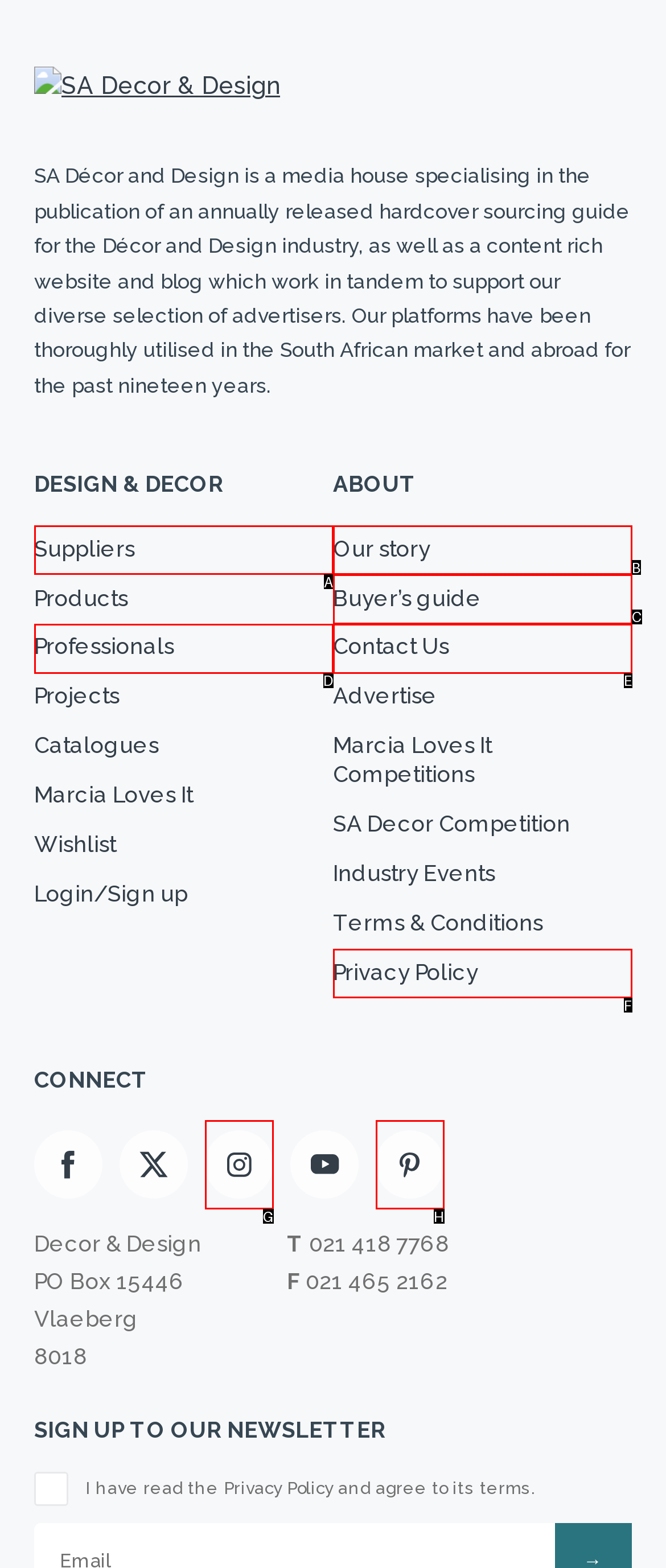Identify the HTML element that best fits the description: Our story. Respond with the letter of the corresponding element.

B